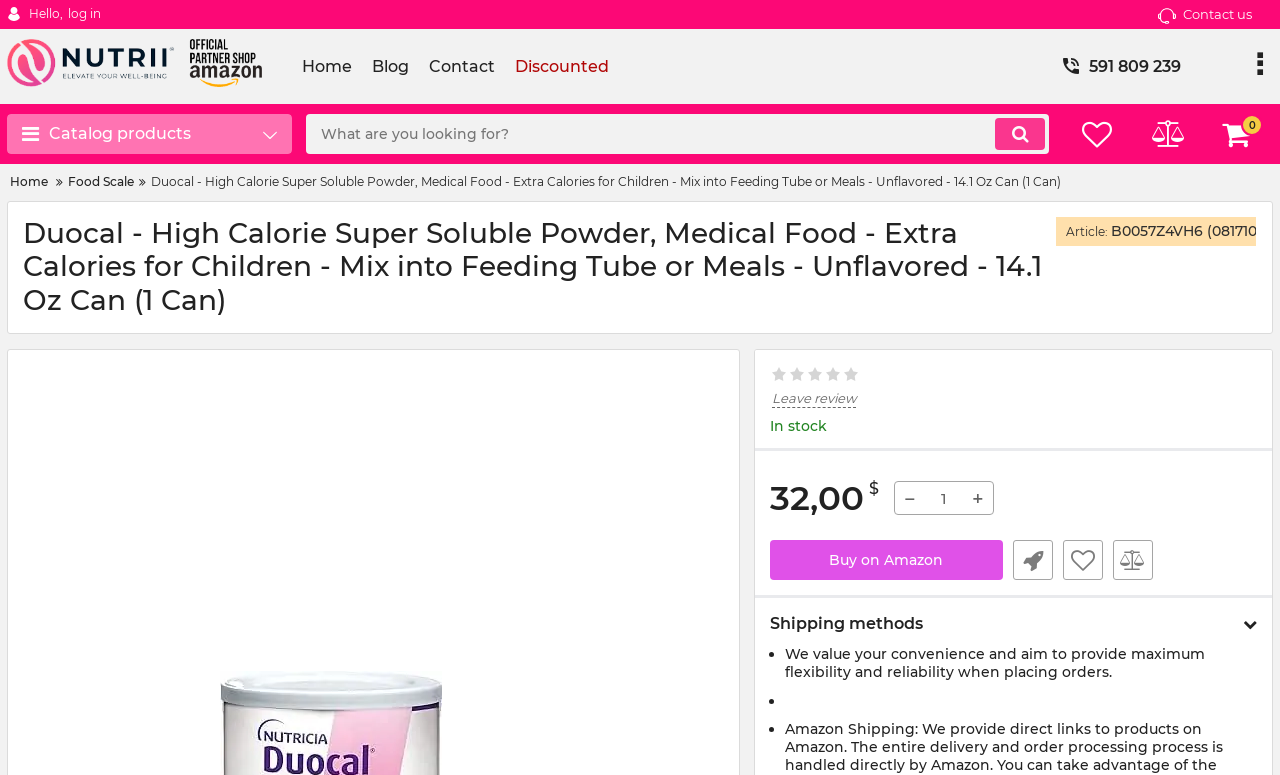Generate a comprehensive description of the webpage.

This webpage appears to be an e-commerce product page for a medical food product called Duocal Super Soluble Powder. At the top left corner, there is a link to log in, accompanied by a small image. On the top right corner, there is a link to contact us, also accompanied by a small image. Below these links, there is a navigation menu with links to Home, Blog, Contact, and Discounted.

On the left side of the page, there is a catalog of products with a search bar and a search button. Above the search bar, there is a text "Catalog products". Below the search bar, there are links to different categories, including Home and Food Scale.

The main content of the page is dedicated to the product description, which is a long text that describes the product's features and benefits. The product name is "Duocal - High Calorie Super Soluble Powder, Medical Food - Extra Calories for Children - Mix into Feeding Tube or Meals - Unflavored - 14.1 Oz Can (1 Can)". Below the product name, there is a heading with the same text.

On the right side of the page, there is a section with product details, including a link to leave a review, a text indicating that the product is in stock, and the price of $32.00. There is also a quantity selector with a minus and plus button, and a button to buy the product on Amazon.

Below the product details, there is a section with shipping methods, which includes a list of three bullet points describing the shipping options.